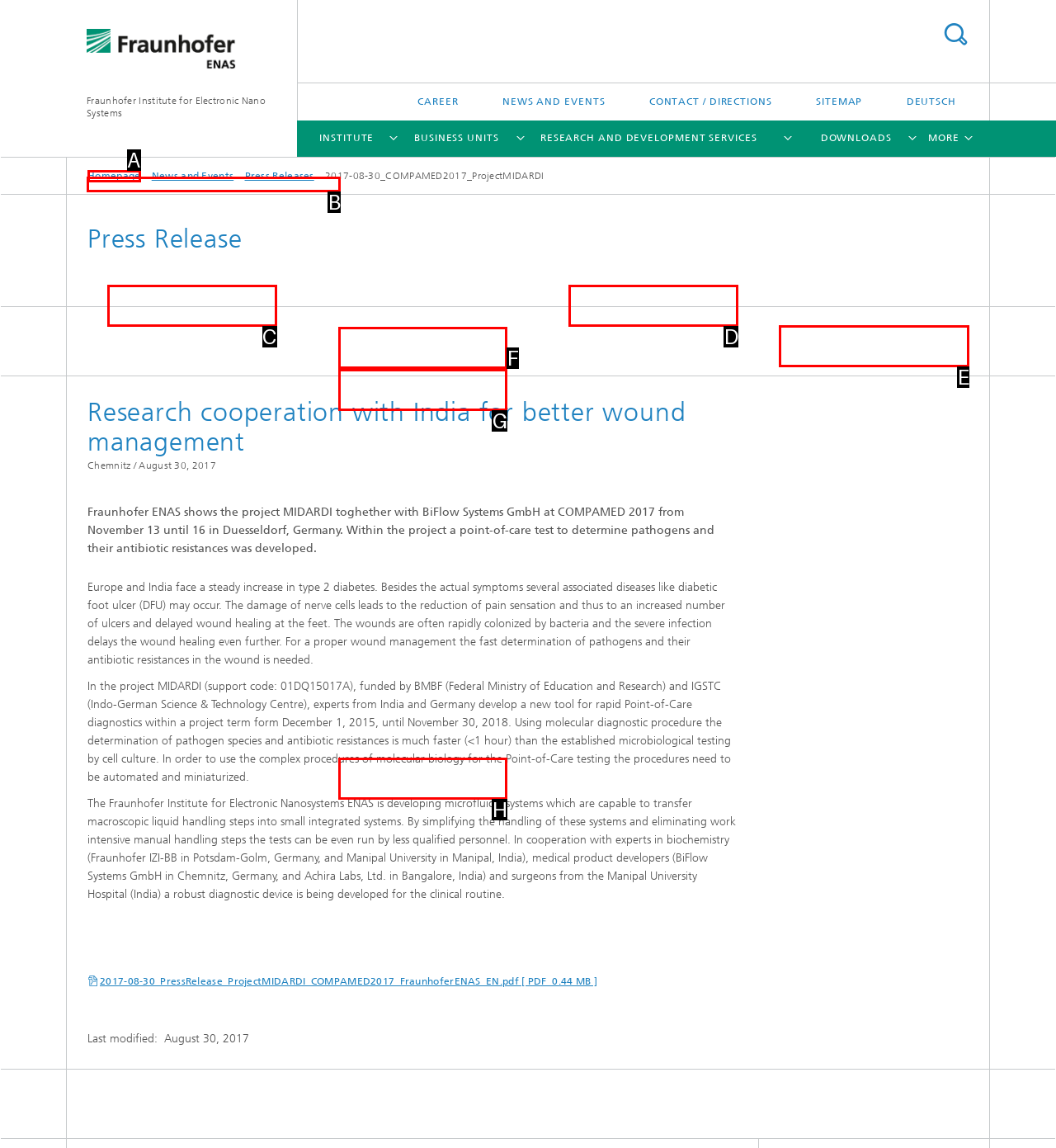Given the description: Vibration Sensors, identify the matching option. Answer with the corresponding letter.

F